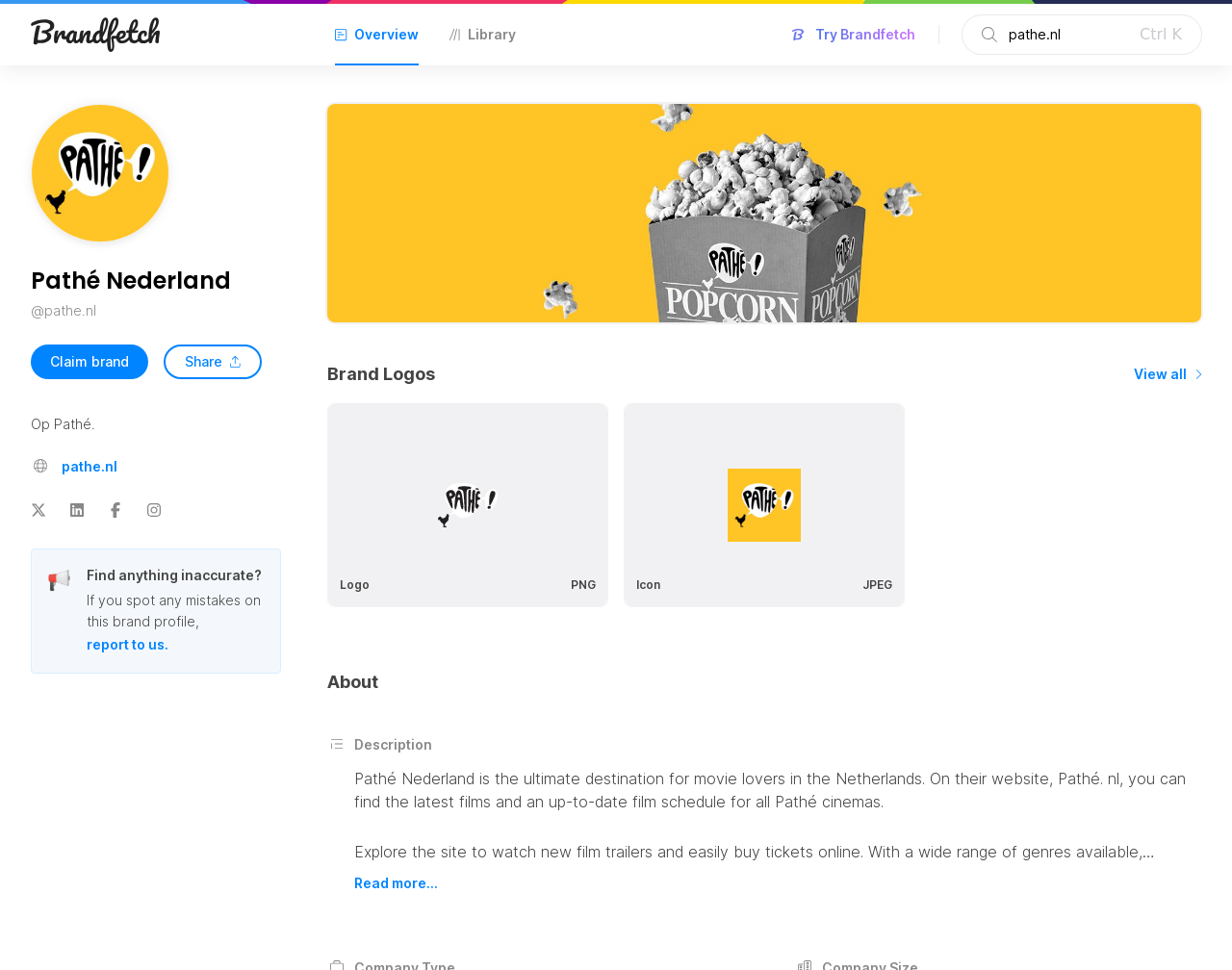Produce an extensive caption that describes everything on the webpage.

The webpage appears to be a brand profile page for Pathé Nederland, a movie theater chain in the Netherlands. At the top left, there is a Brandfetch logo, an SVG image, and a link to the Brandfetch symbol. Next to it, there are two tabs, "Overview" and "Library", which seem to be navigation options.

Below the tabs, there is a search bar with a placeholder text "Enter a brand to get started..." and a suggestion "pathe.nl". On the right side of the search bar, there are two icons, one with the text "Ctrl K".

The main content of the page is divided into sections. The first section displays Pathé Nederland's brand assets, including an image of their logo, a heading with the brand name, and a subheading with the website URL "pathe.nl". There are also buttons to claim the brand and share it.

The next section appears to be a brief description of Pathé Nederland, with a static text "Op Pathé." and a link to the website. Below this, there are several links, but they do not have any descriptive text.

The following section features a banner image that spans across the page. Below the banner, there is a section dedicated to brand logos, with a heading "Brand Logos" and a link to "View all". This section displays several images of Pathé Nederland's logos in different formats, including PNG and JPEG.

Finally, there is a section with information about Pathé Nederland, including a description of the company and a "Read more..." link. The description text summarizes the company as the ultimate destination for movie lovers in the Netherlands, with a website that provides the latest films and an up-to-date film schedule for all Pathé cinemas.